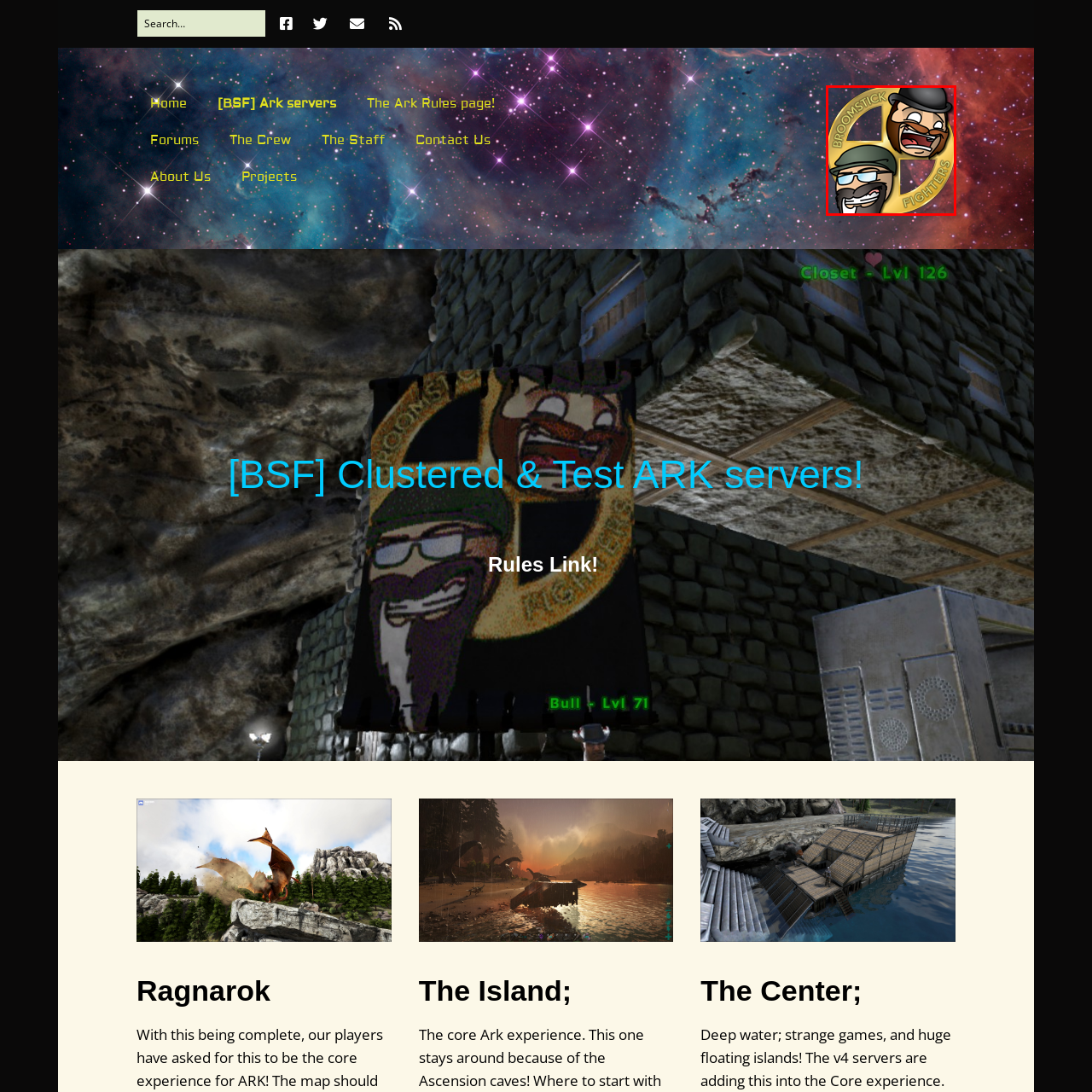Examine the image within the red box and give a concise answer to this question using a single word or short phrase: 
What is the color of the cap worn by one character?

Green